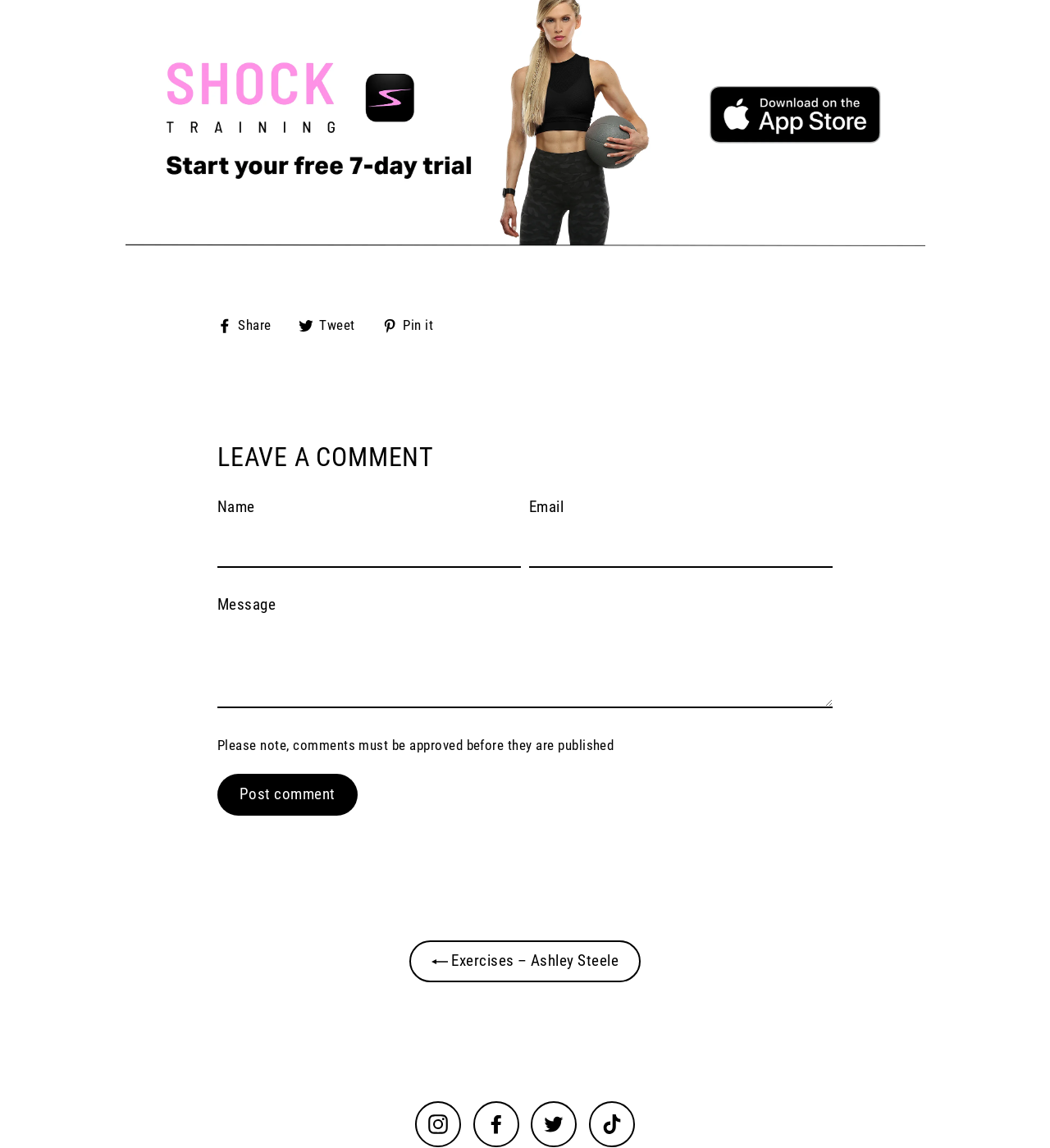What social media platforms are available?
Based on the image content, provide your answer in one word or a short phrase.

Facebook, Twitter, Instagram, TikTok